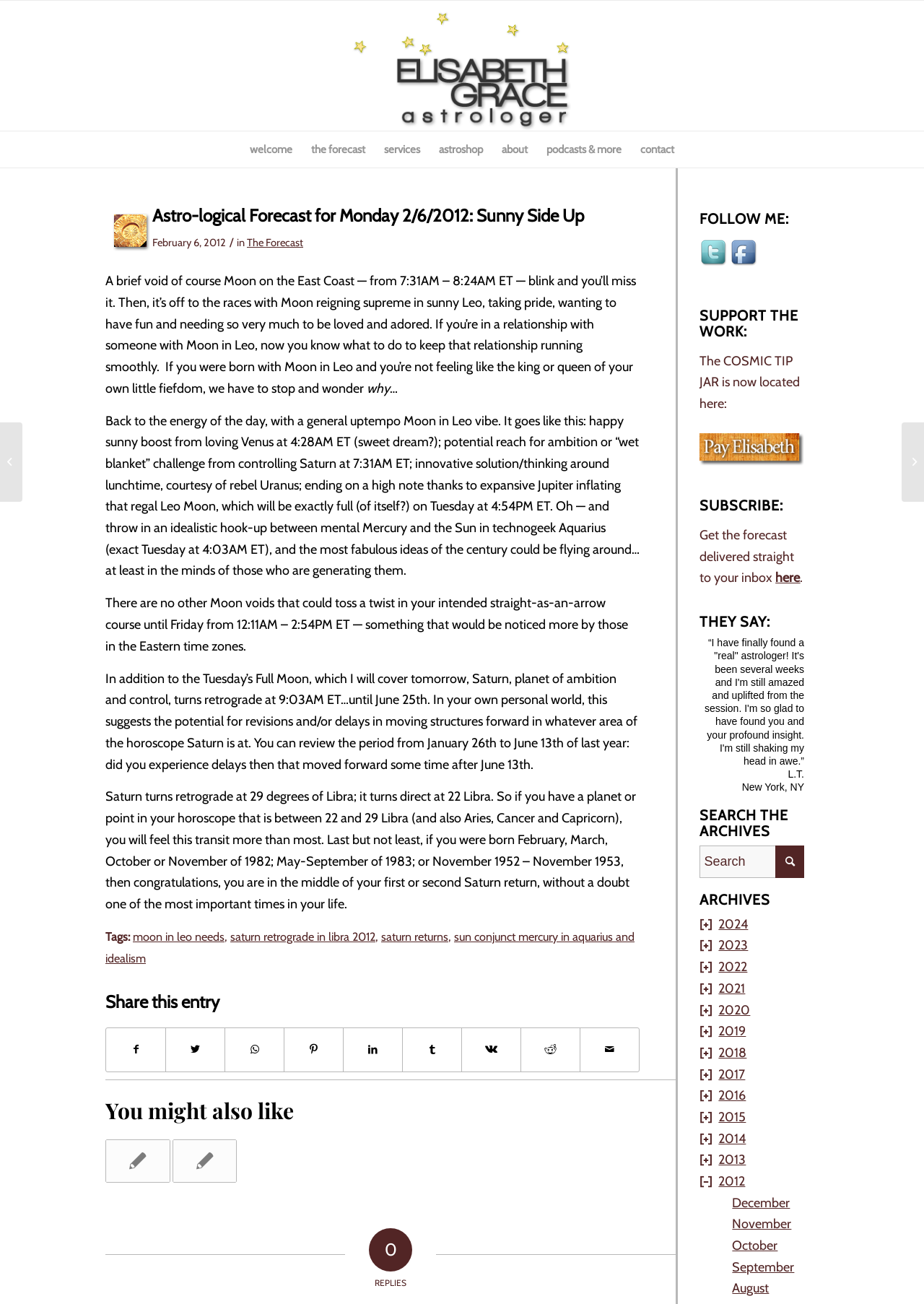Answer in one word or a short phrase: 
What can be shared?

this entry